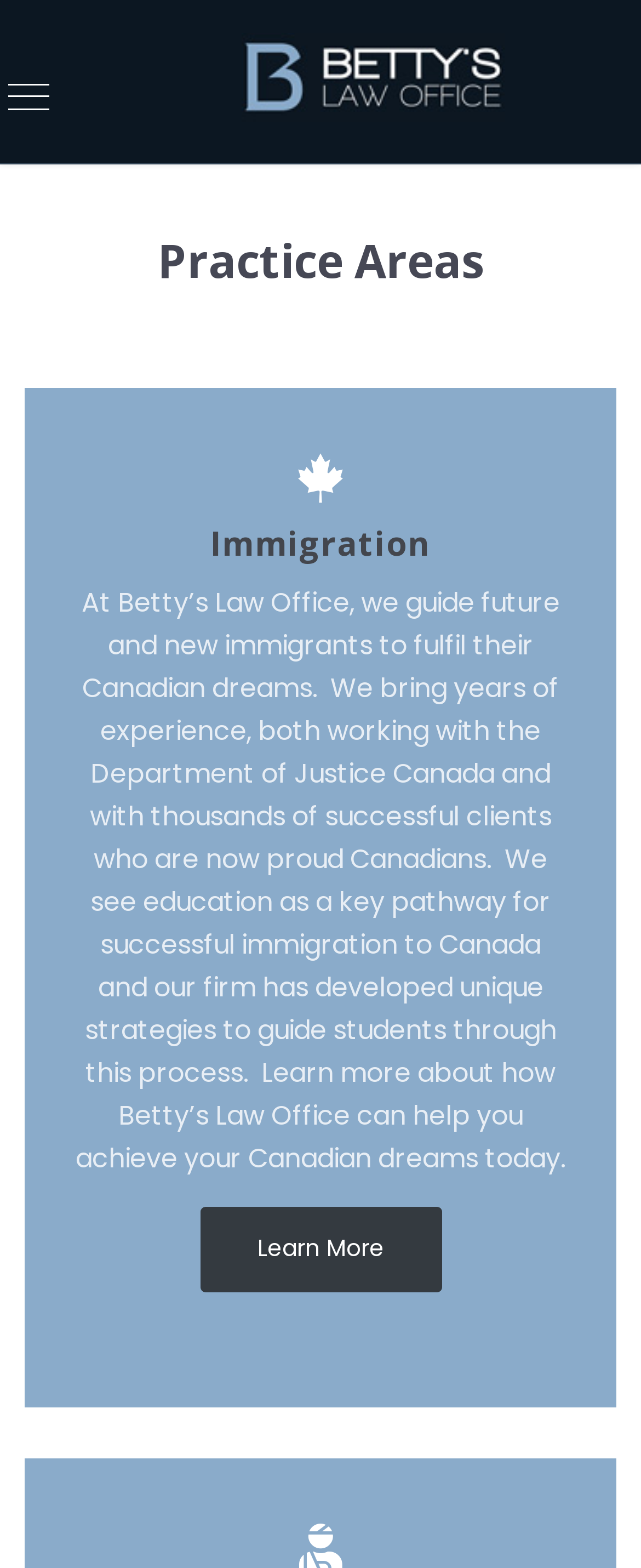How many links are there in the navigation section?
Answer the question using a single word or phrase, according to the image.

2